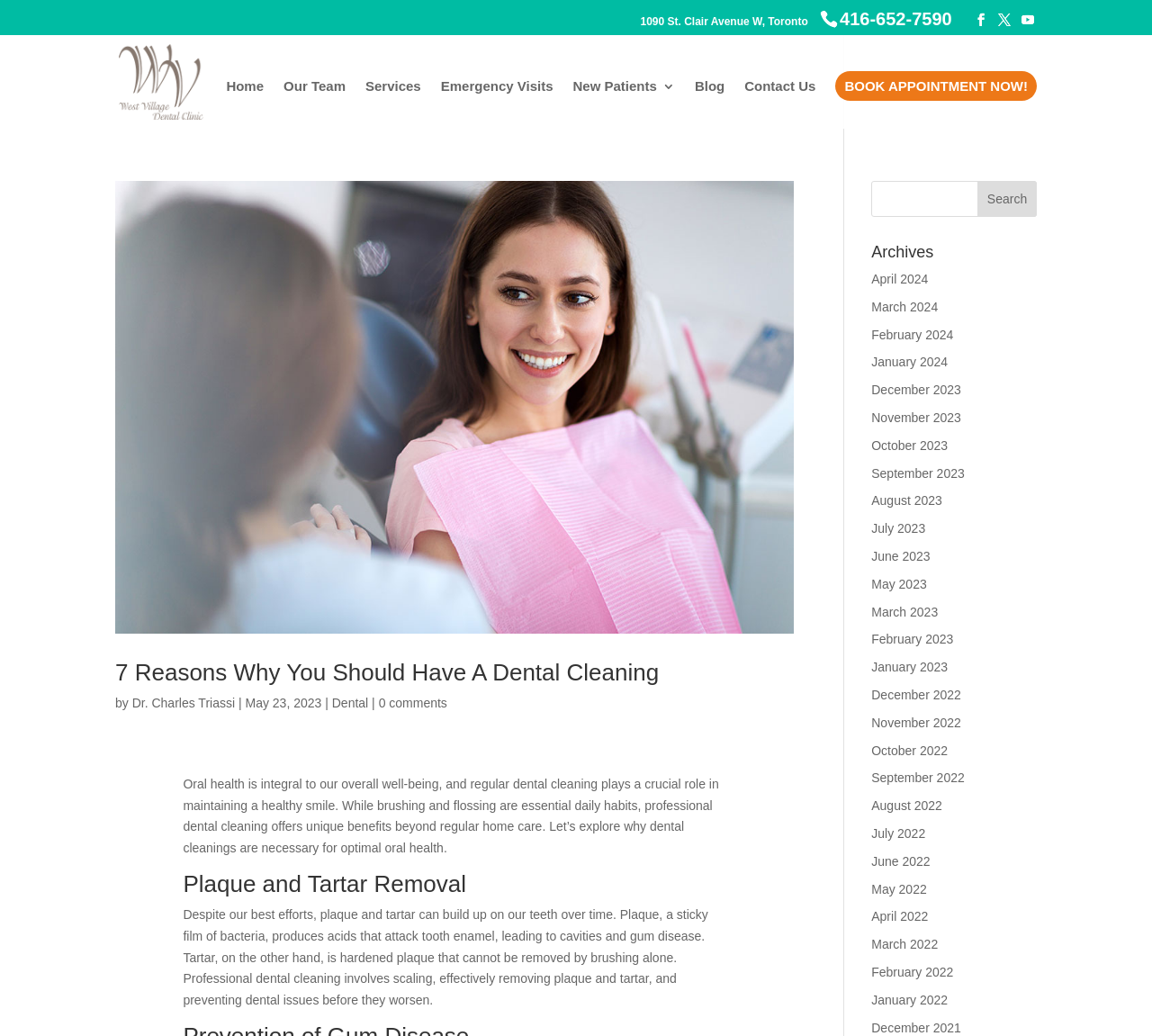What is the purpose of professional dental cleaning?
Provide a detailed and extensive answer to the question.

I found the answer by reading the article on the webpage, which explains the importance of regular dental cleaning. According to the article, professional dental cleaning involves scaling, which effectively removes plaque and tartar, and prevents dental issues before they worsen.